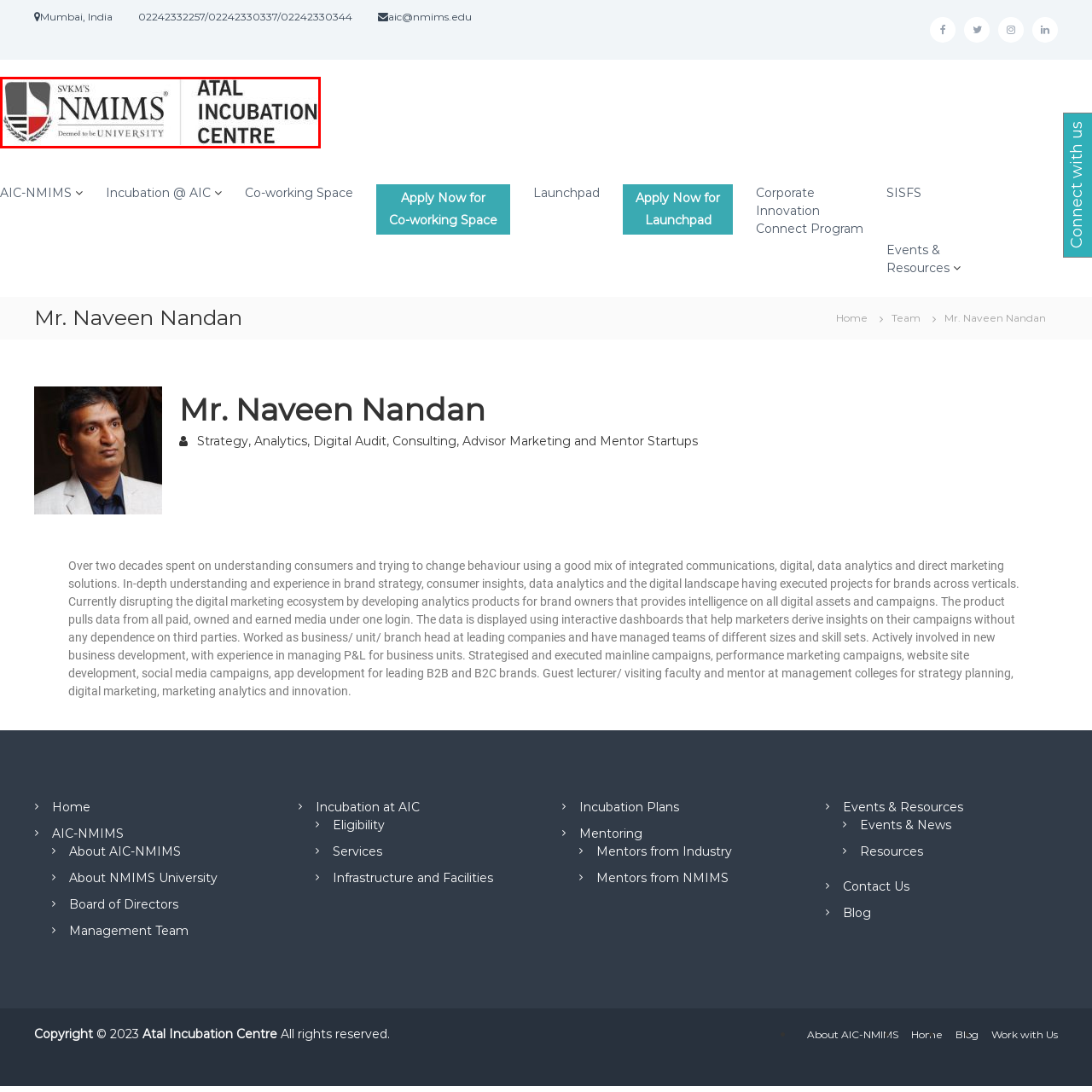Observe the image segment inside the red bounding box and answer concisely with a single word or phrase: What is the purpose of the Atal Incubation Centre?

Support startups